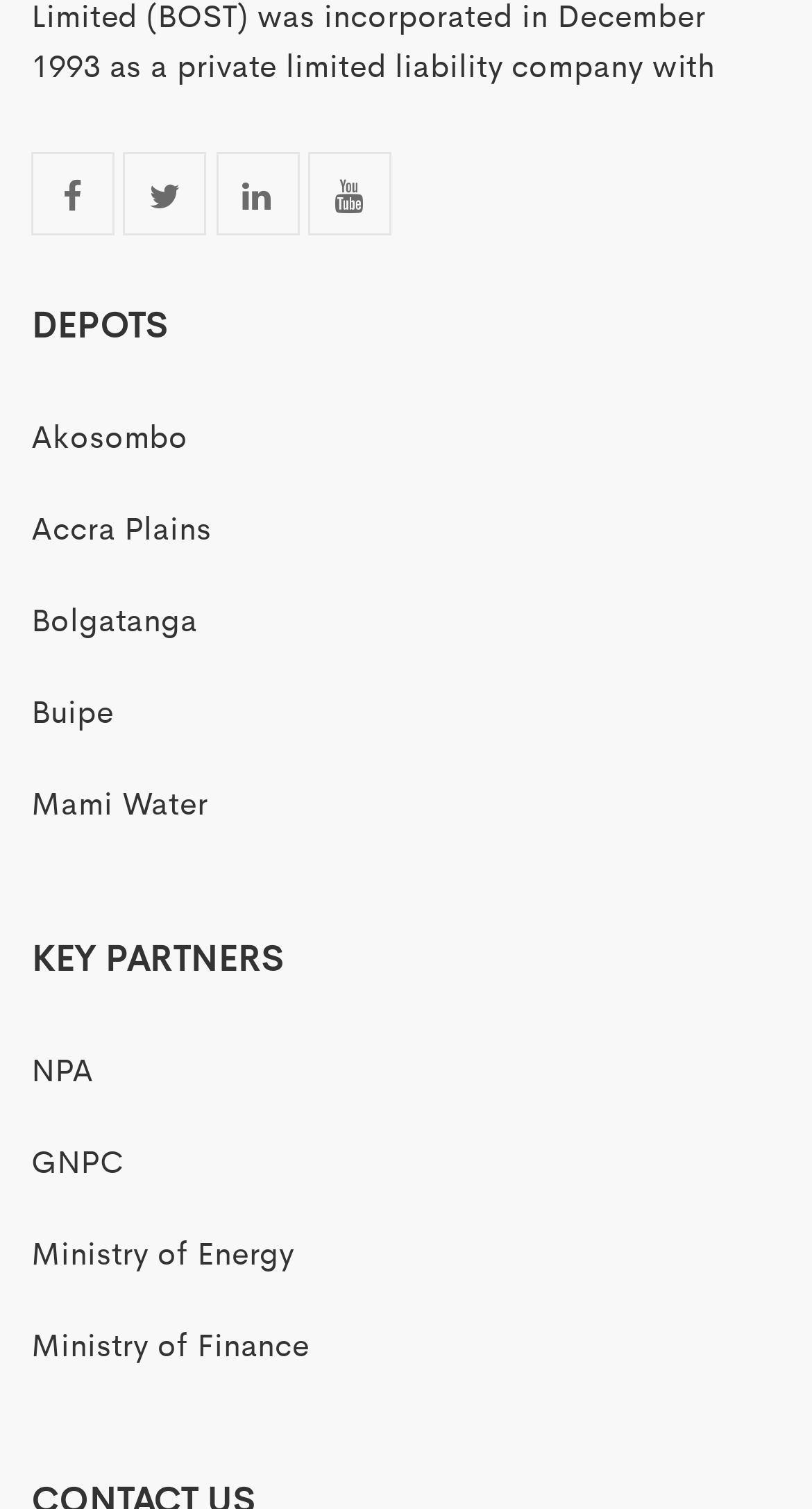Pinpoint the bounding box coordinates of the element you need to click to execute the following instruction: "Explore Mami Water". The bounding box should be represented by four float numbers between 0 and 1, in the format [left, top, right, bottom].

[0.038, 0.516, 0.256, 0.545]